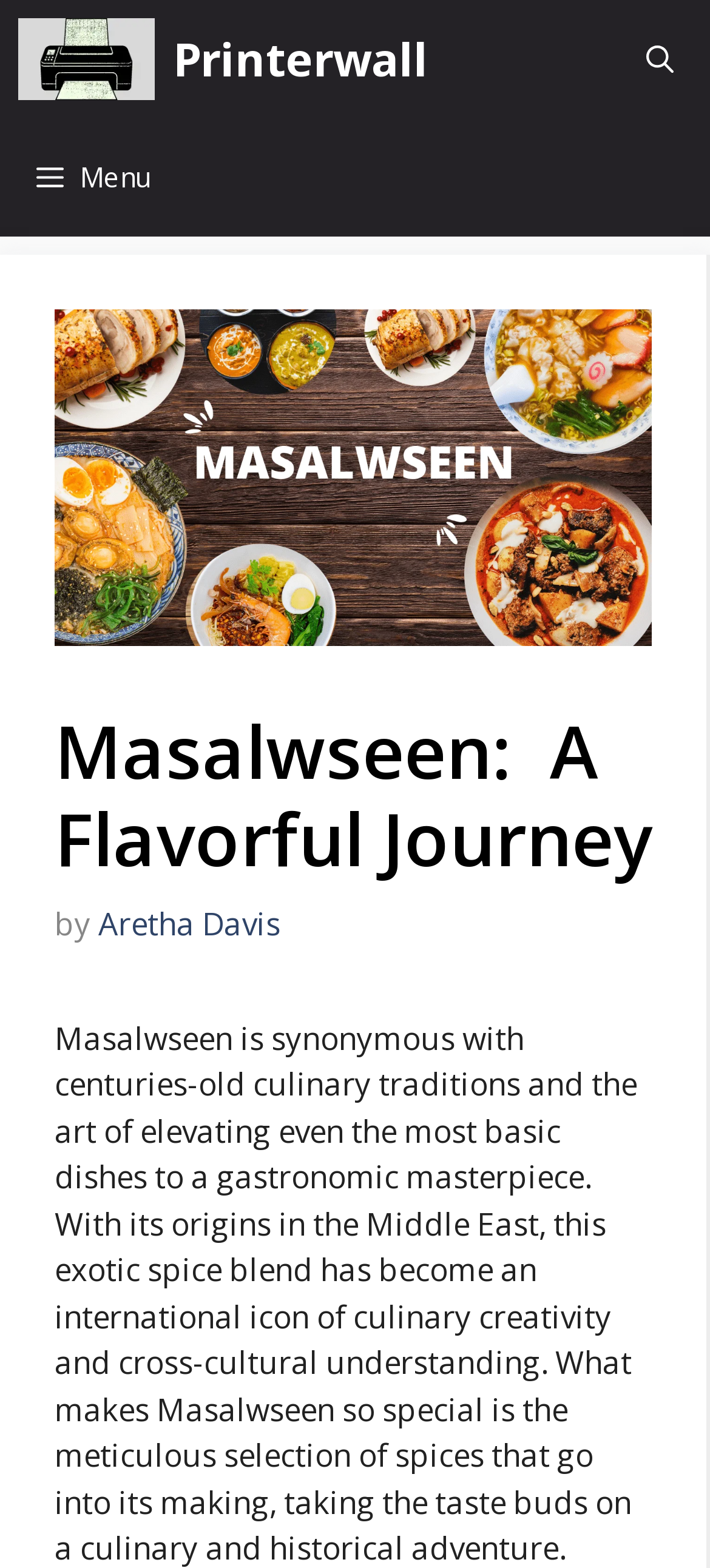How many navigation links are there?
Using the visual information, answer the question in a single word or phrase.

3